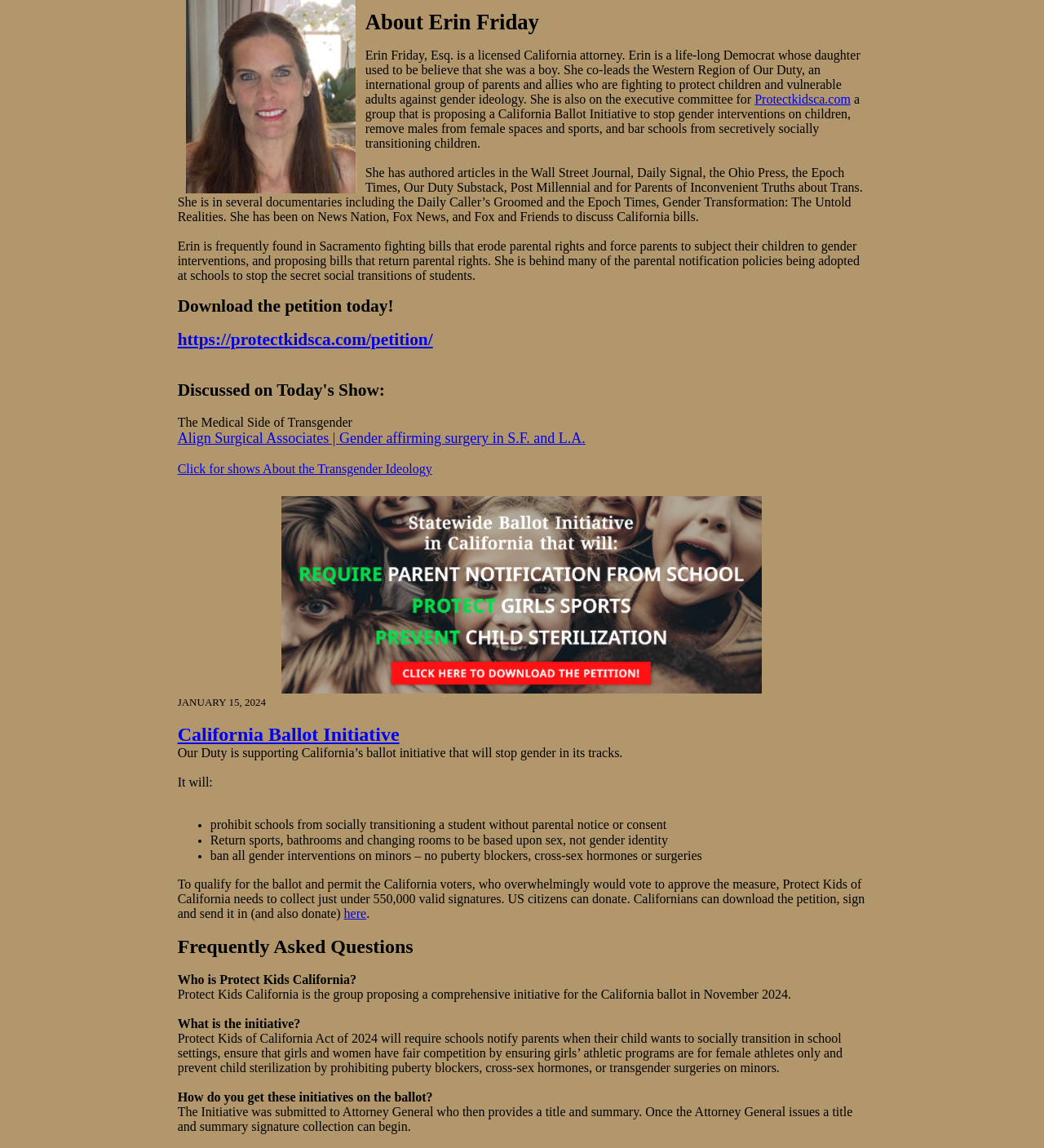Given the element description https://protectkidsca.com/petition/, specify the bounding box coordinates of the corresponding UI element in the format (top-left x, top-left y, bottom-right x, bottom-right y). All values must be between 0 and 1.

[0.17, 0.29, 0.415, 0.307]